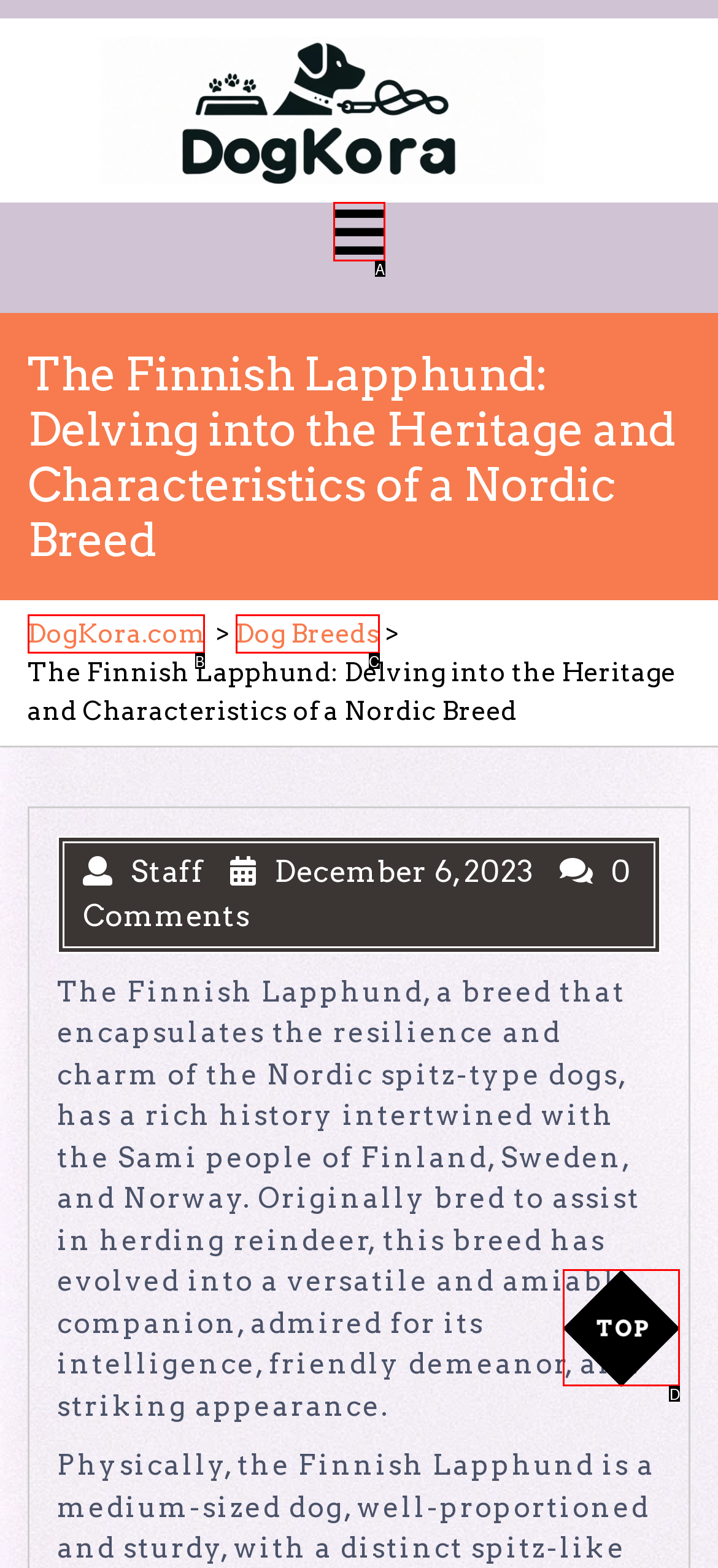Determine which option matches the element description: Dog Breeds
Answer using the letter of the correct option.

C